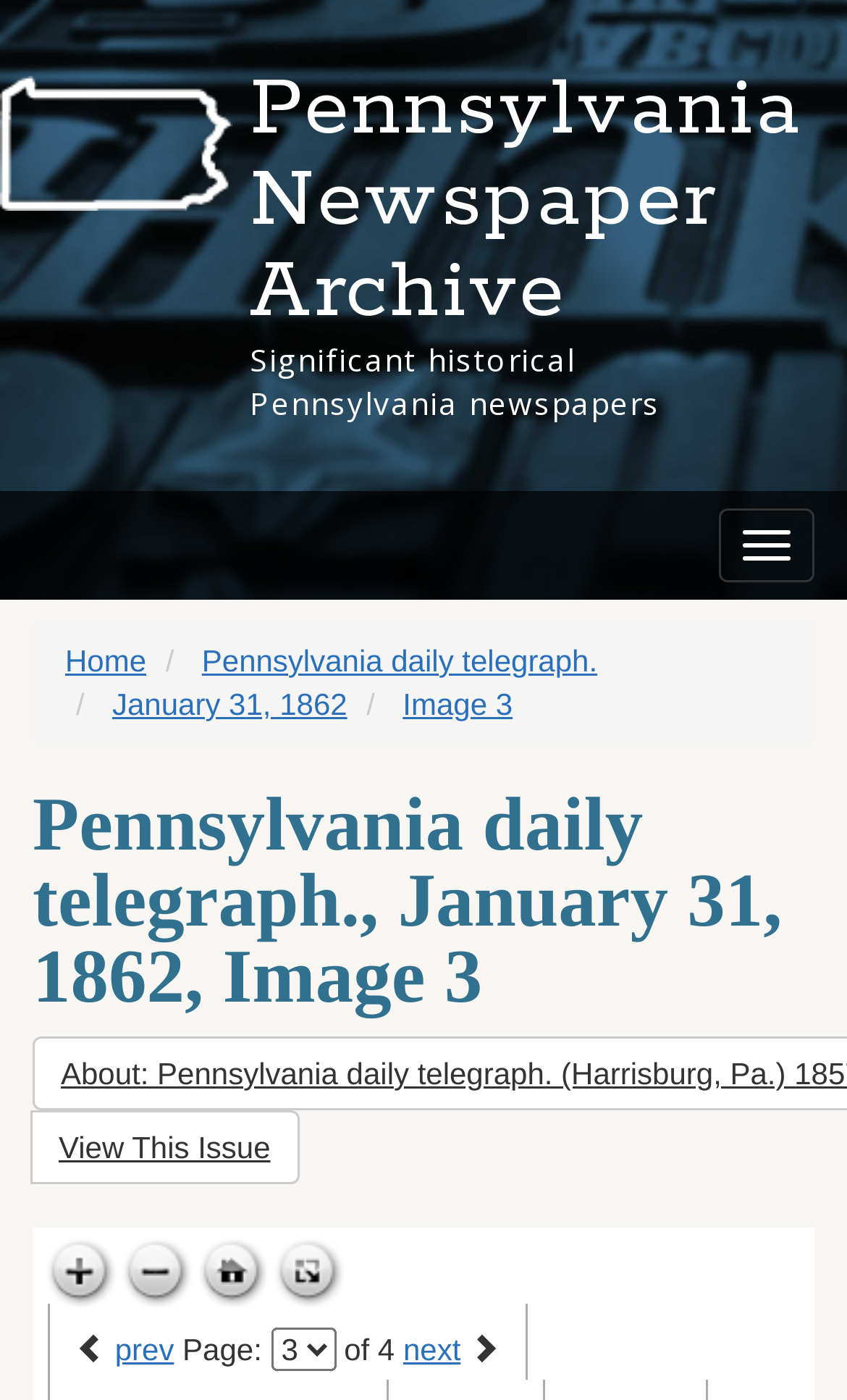Highlight the bounding box coordinates of the element you need to click to perform the following instruction: "View this issue."

[0.036, 0.793, 0.353, 0.846]